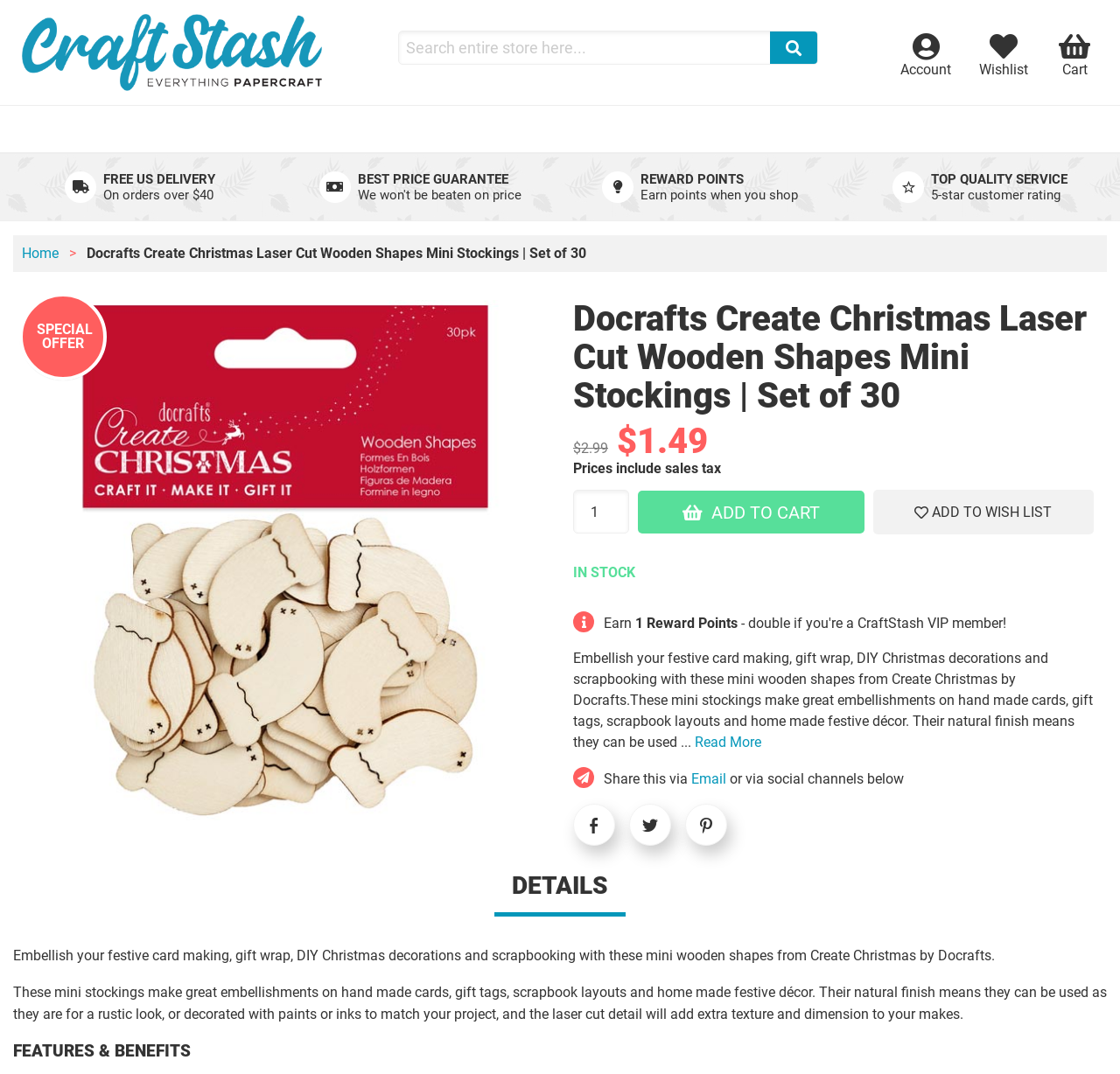What is the price of the mini wooden shapes?
Look at the image and provide a detailed response to the question.

The price of the mini wooden shapes can be found in the product details section, where it is listed as '$1.49'.